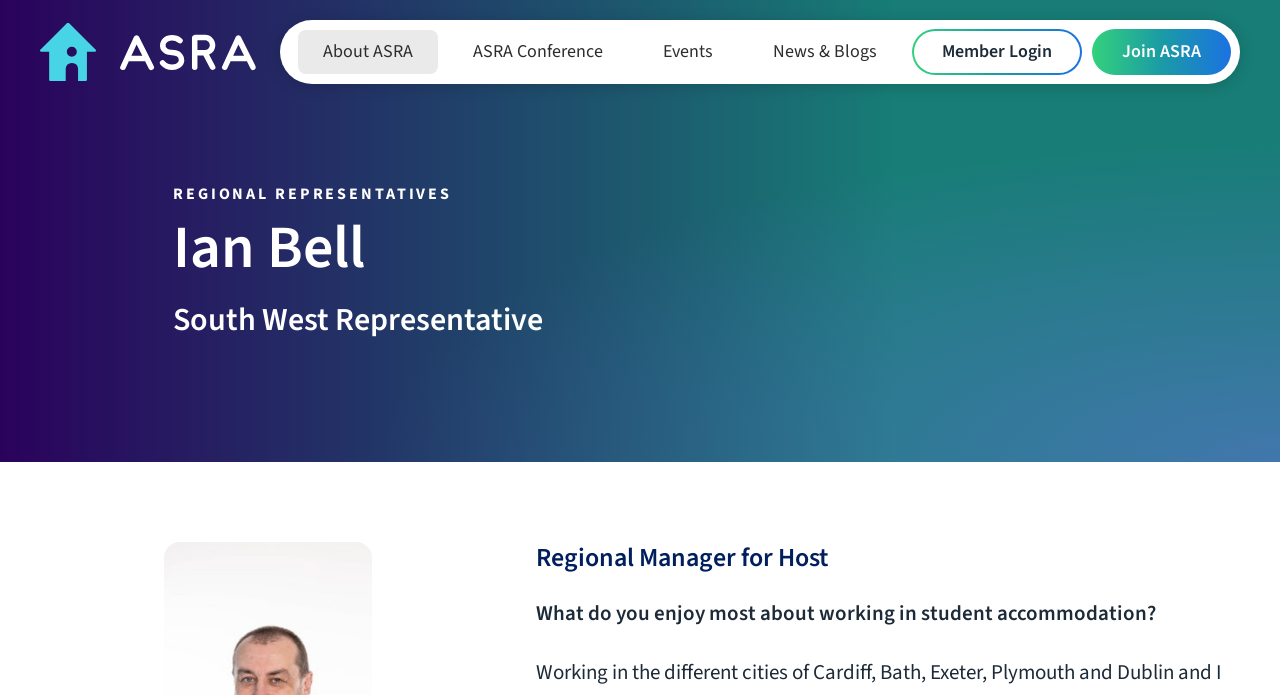Give a concise answer of one word or phrase to the question: 
How many links are in the top navigation menu?

6